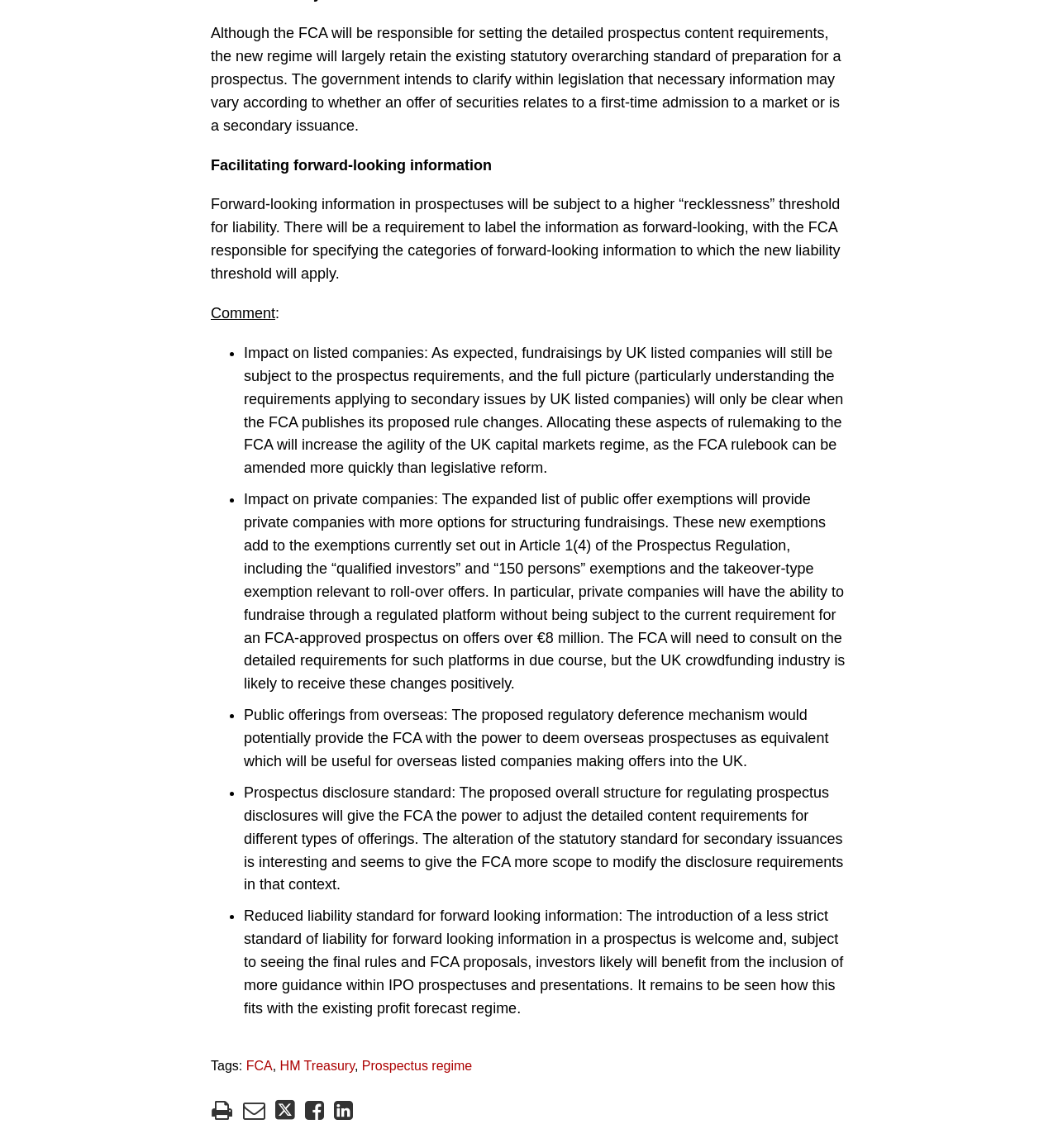Determine the bounding box coordinates of the section I need to click to execute the following instruction: "Click on the 'SUBSCRIBE' button". Provide the coordinates as four float numbers between 0 and 1, i.e., [left, top, right, bottom].

[0.62, 0.705, 0.801, 0.746]